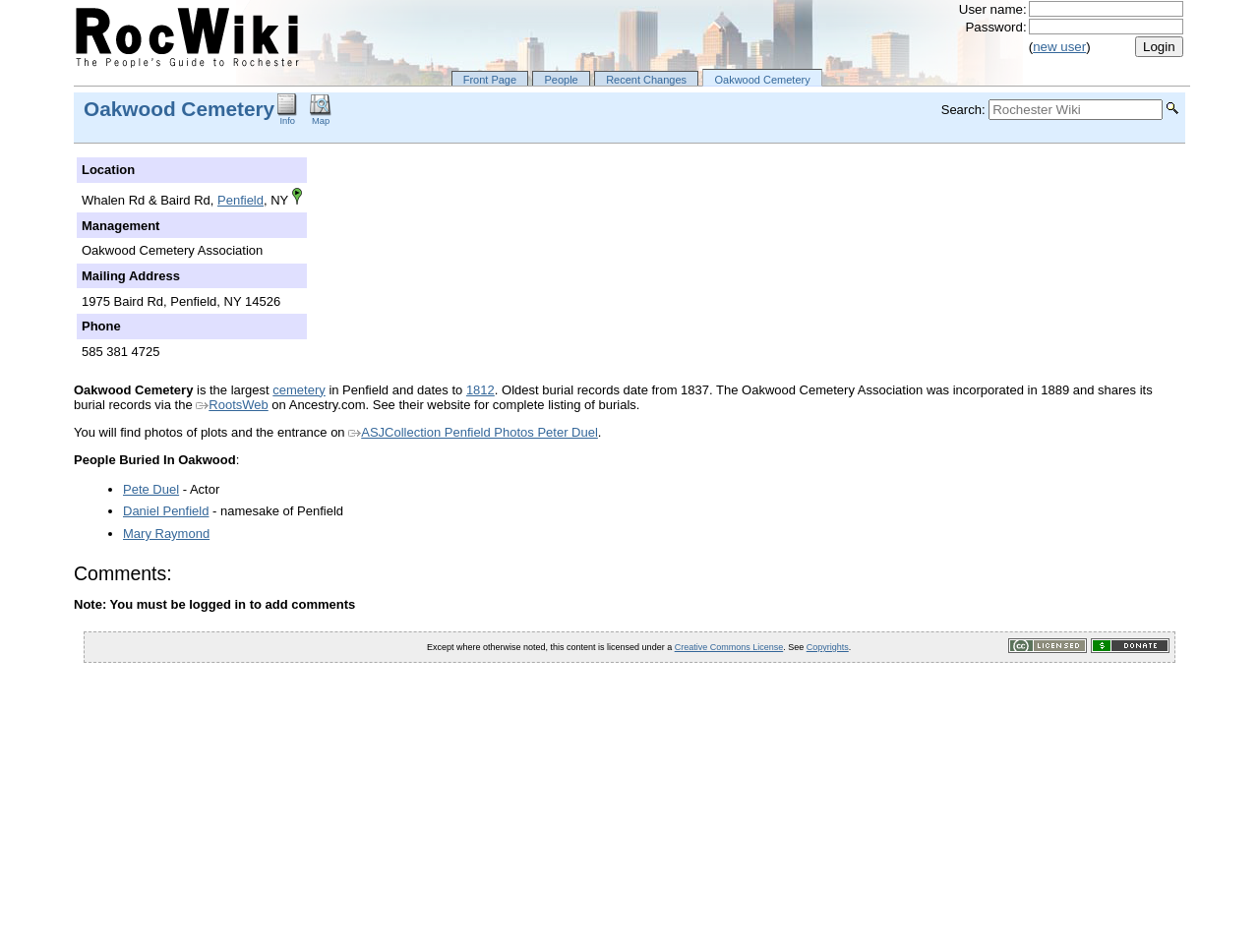What is the phone number of the cemetery?
Could you answer the question with a detailed and thorough explanation?

The phone number of the cemetery can be found in the table with information about the cemetery's location, management, and other details, in the row labeled 'Phone'.